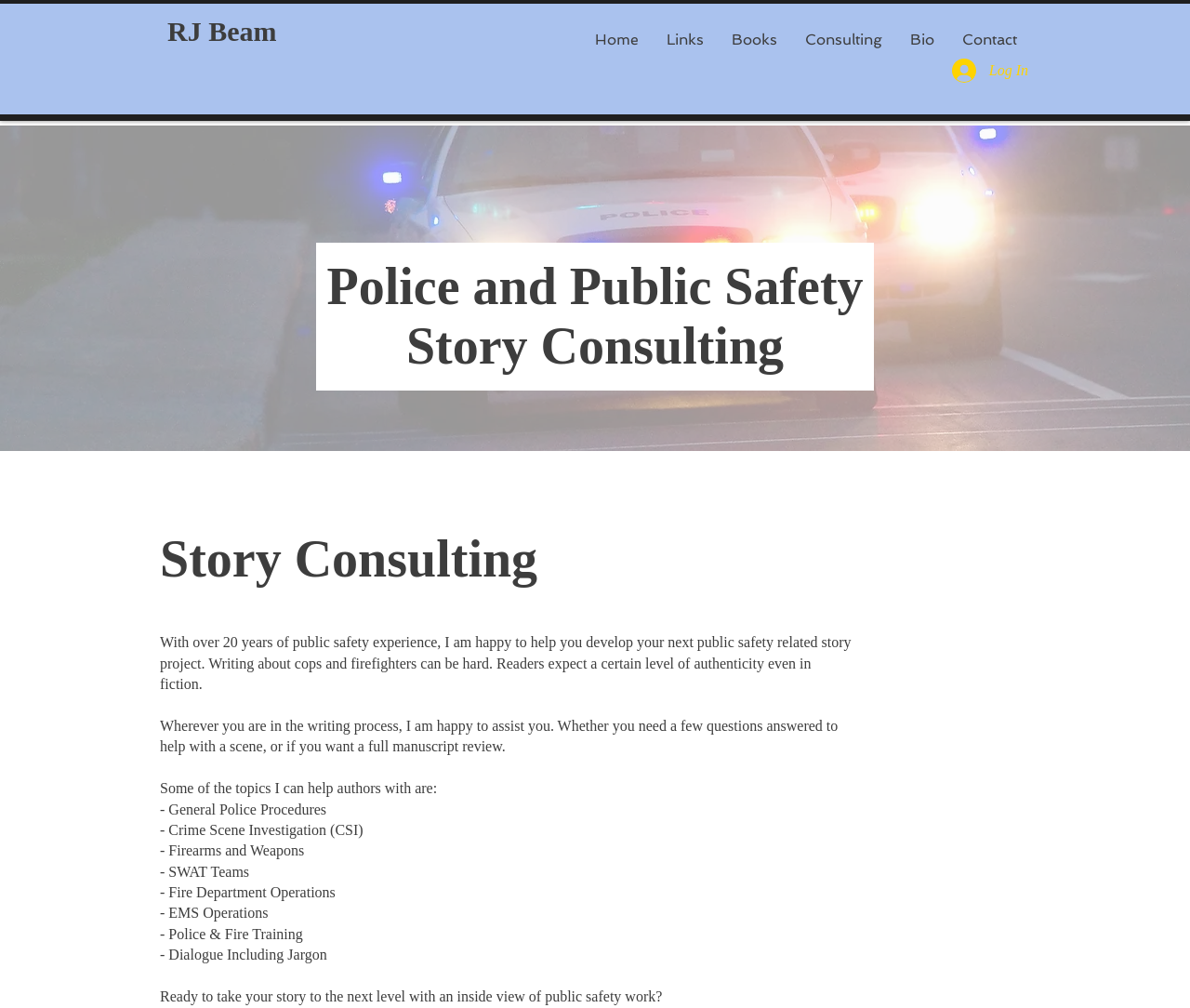Explain in detail what you observe on this webpage.

The webpage is about RJ Beam's consulting services, specifically focused on police and public safety story consulting. At the top, there is a heading with the title "RJ Beam" and a link to the same. Below this, there is a navigation menu with links to different sections of the website, including "Home", "Links", "Books", "Consulting", "Bio", and "Contact".

To the right of the navigation menu, there is a "Log In" button accompanied by a small image. Below this, there is a large image that spans the entire width of the page, with a caption "Police Cars".

The main content of the page is divided into two sections. The first section has a heading "Police and Public Safety Story Consulting" and a subheading "Story Consulting". Below this, there is a paragraph of text that introduces RJ Beam's consulting services, explaining that he can help authors develop their public safety-related story projects with his 20 years of experience in the field.

The second section lists the various topics that RJ Beam can assist authors with, including general police procedures, crime scene investigation, firearms and weapons, SWAT teams, fire department operations, EMS operations, police and fire training, and dialogue including jargon. Each topic is listed as a separate item with a brief description.

At the bottom of the page, there is a call-to-action text that encourages authors to take their story to the next level with RJ Beam's consulting services.